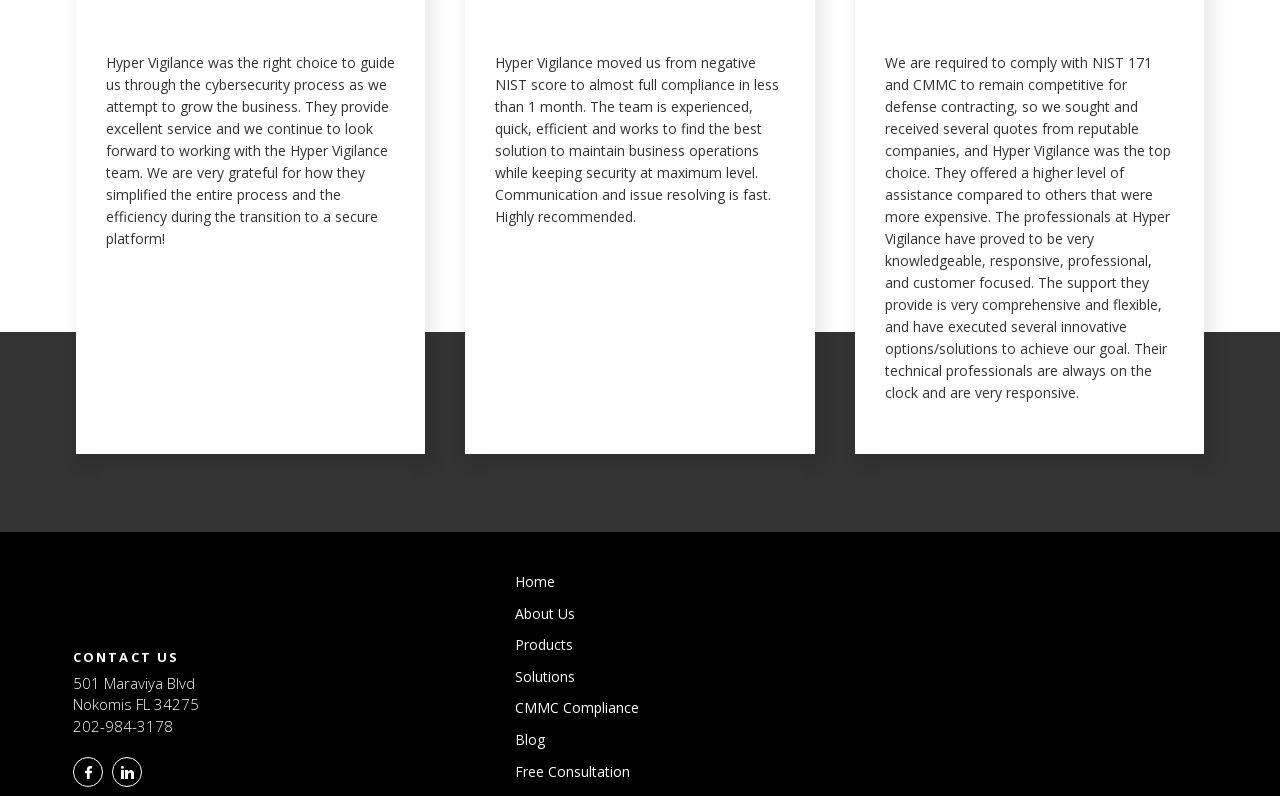Provide a brief response to the question below using a single word or phrase: 
What is the phone number of the company?

202-984-3178